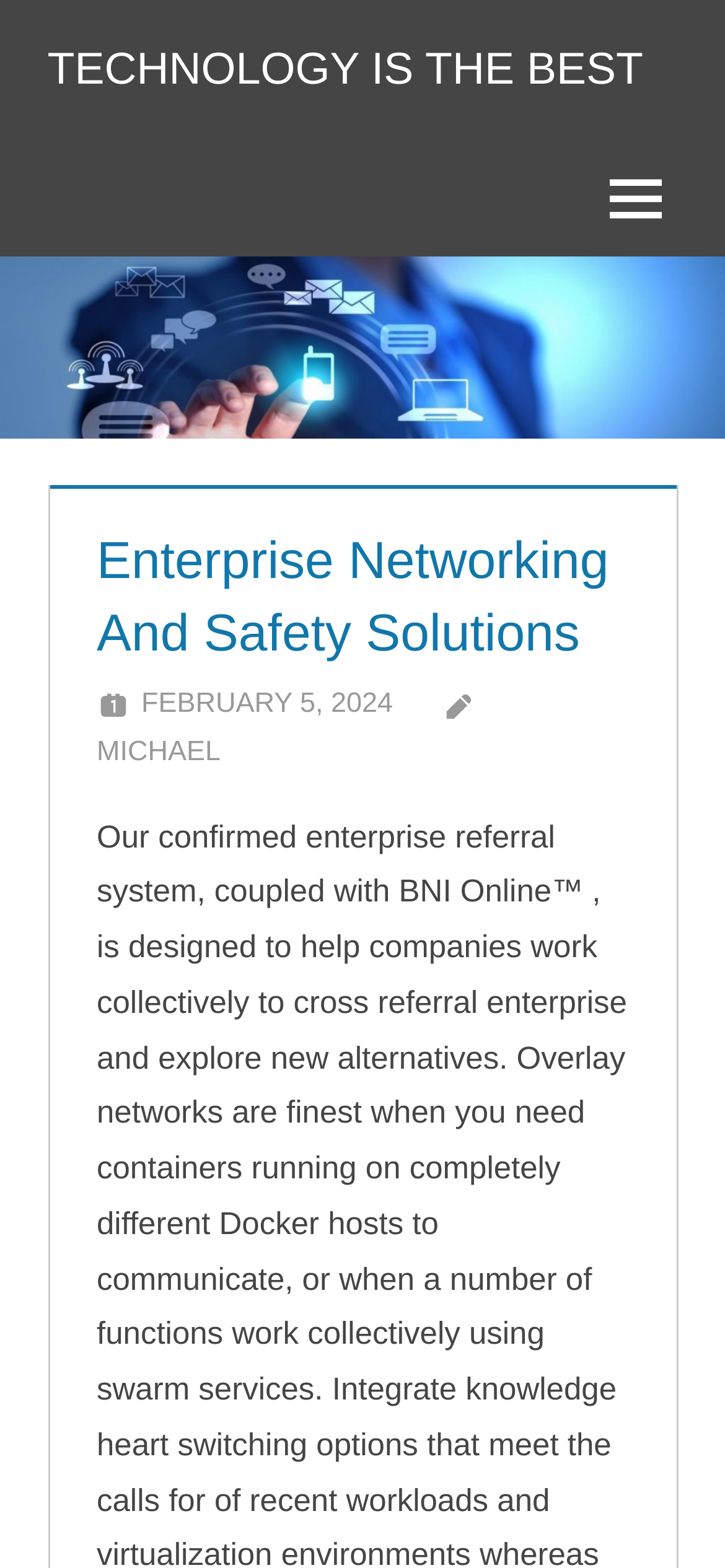From the webpage screenshot, predict the bounding box coordinates (top-left x, top-left y, bottom-right x, bottom-right y) for the UI element described here: Michael

[0.133, 0.47, 0.304, 0.49]